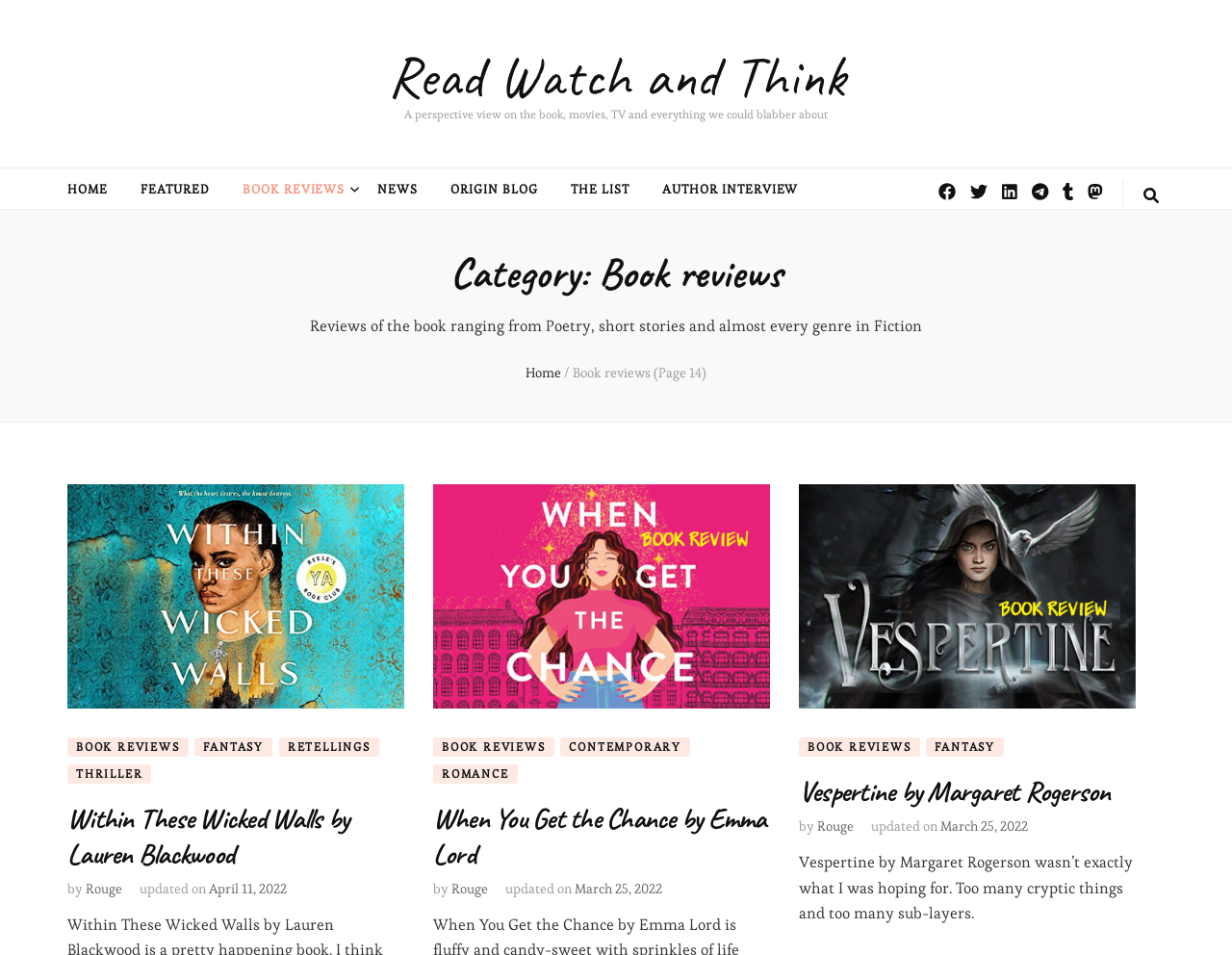Determine the bounding box coordinates of the region I should click to achieve the following instruction: "read news". Ensure the bounding box coordinates are four float numbers between 0 and 1, i.e., [left, top, right, bottom].

[0.307, 0.185, 0.339, 0.212]